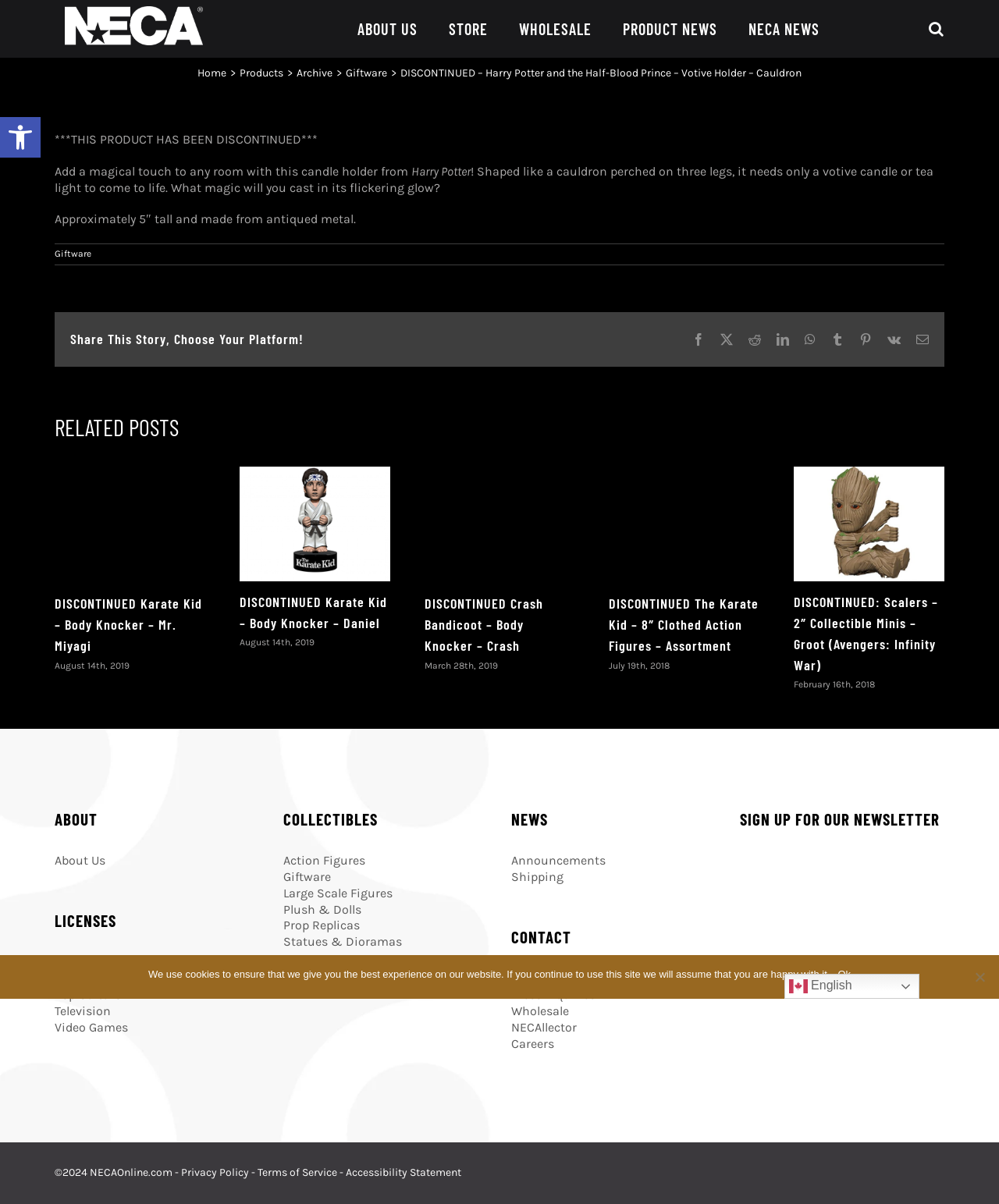Determine the bounding box coordinates of the clickable area required to perform the following instruction: "Click on the 'ABOUT US' link". The coordinates should be represented as four float numbers between 0 and 1: [left, top, right, bottom].

[0.358, 0.0, 0.418, 0.048]